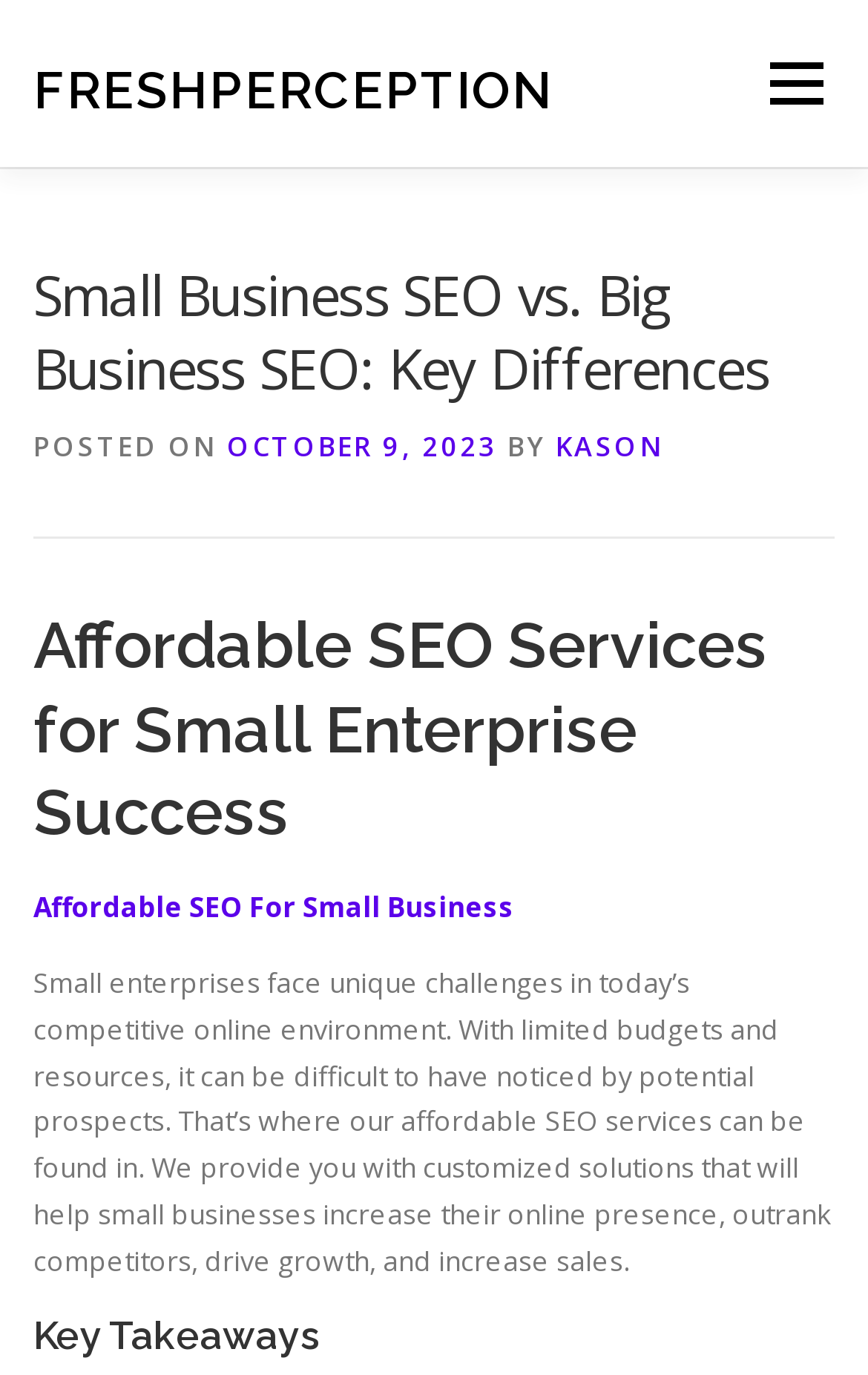Locate the bounding box of the UI element based on this description: "Affordable SEO For Small Business". Provide four float numbers between 0 and 1 as [left, top, right, bottom].

[0.038, 0.646, 0.592, 0.674]